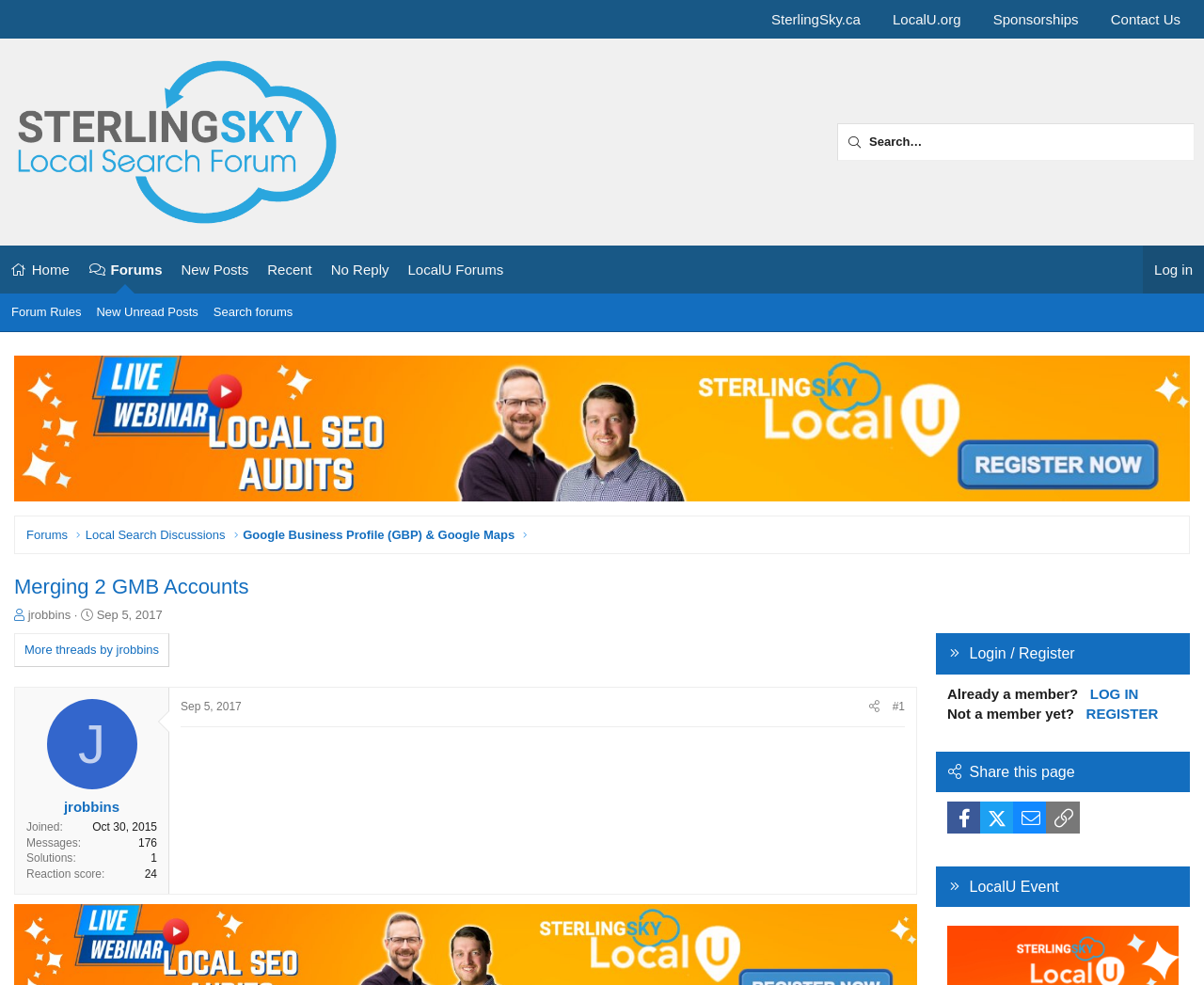Please answer the following question using a single word or phrase: What is the purpose of the 'Search' textbox?

To search the forum